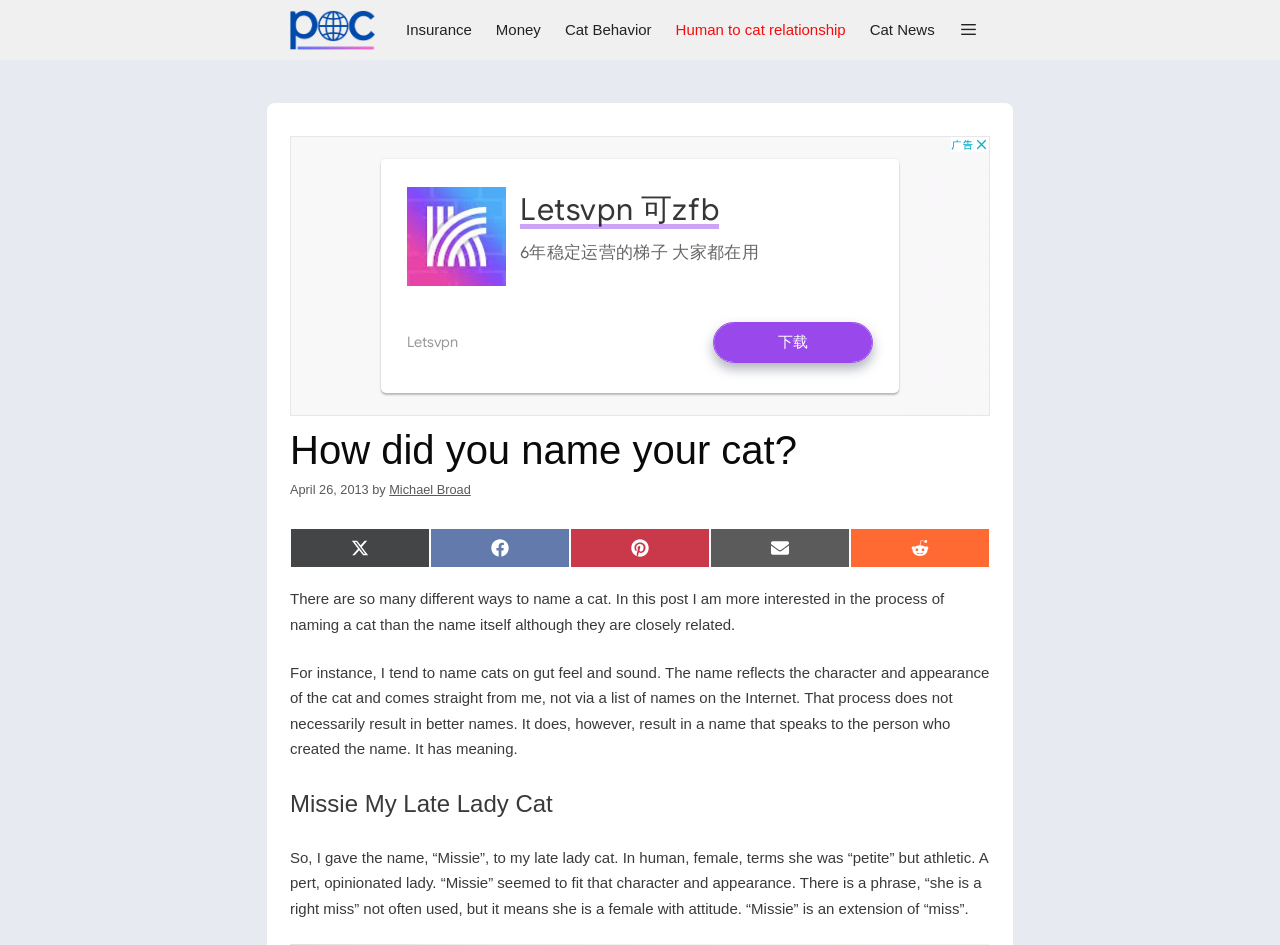Respond to the following query with just one word or a short phrase: 
Who is the author of the article 'How did you name your cat?'?

Michael Broad